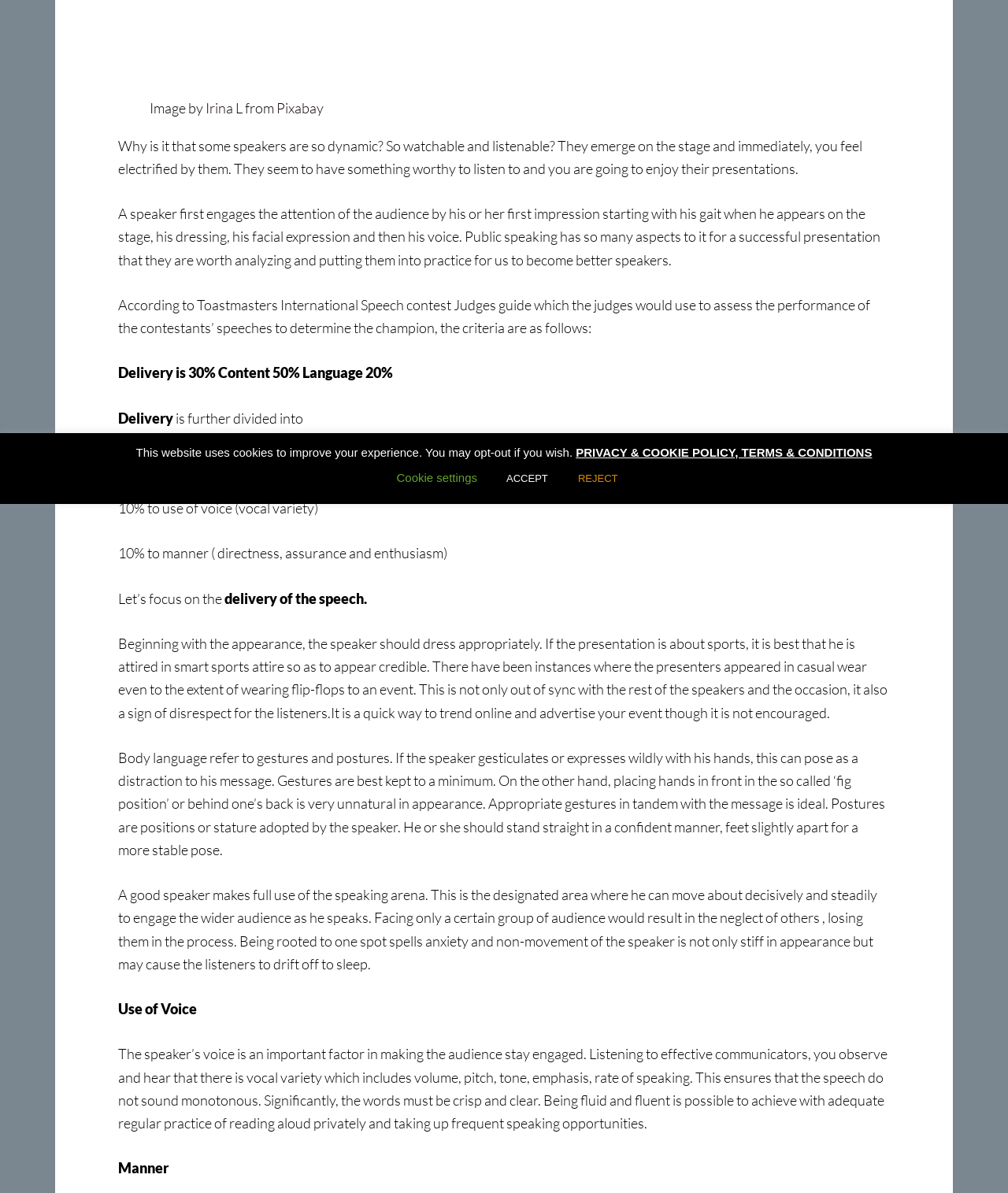Identify the bounding box coordinates for the UI element described as follows: Pixabay. Use the format (top-left x, top-left y, bottom-right x, bottom-right y) and ensure all values are floating point numbers between 0 and 1.

[0.274, 0.083, 0.321, 0.098]